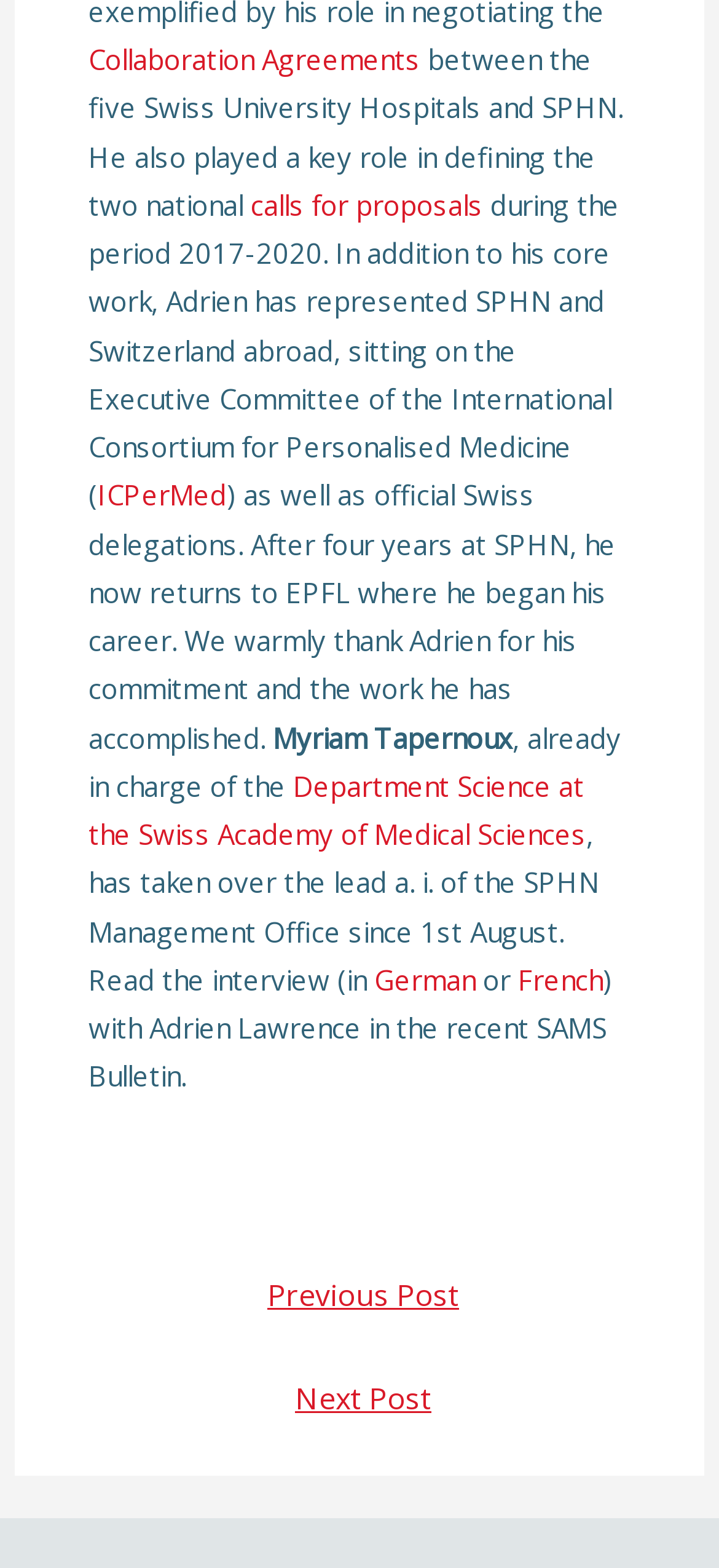From the image, can you give a detailed response to the question below:
Who is Adrien Lawrence?

Based on the text, Adrien Lawrence is a person who played a key role in defining the two national calls for proposals during the period 2017-2020 and represented SPHN and Switzerland abroad.